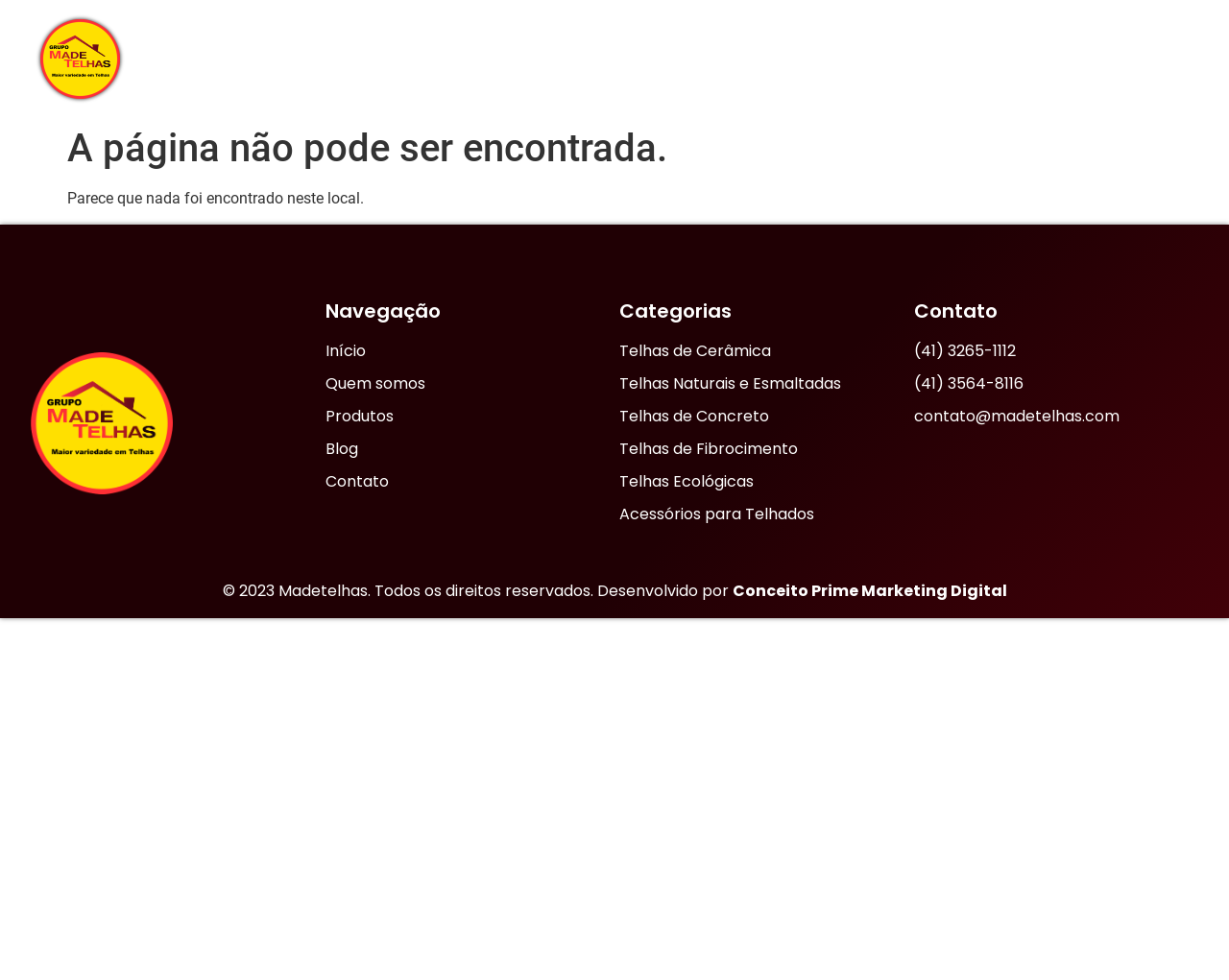Determine the bounding box coordinates of the area to click in order to meet this instruction: "contact us".

[0.881, 0.038, 0.967, 0.083]